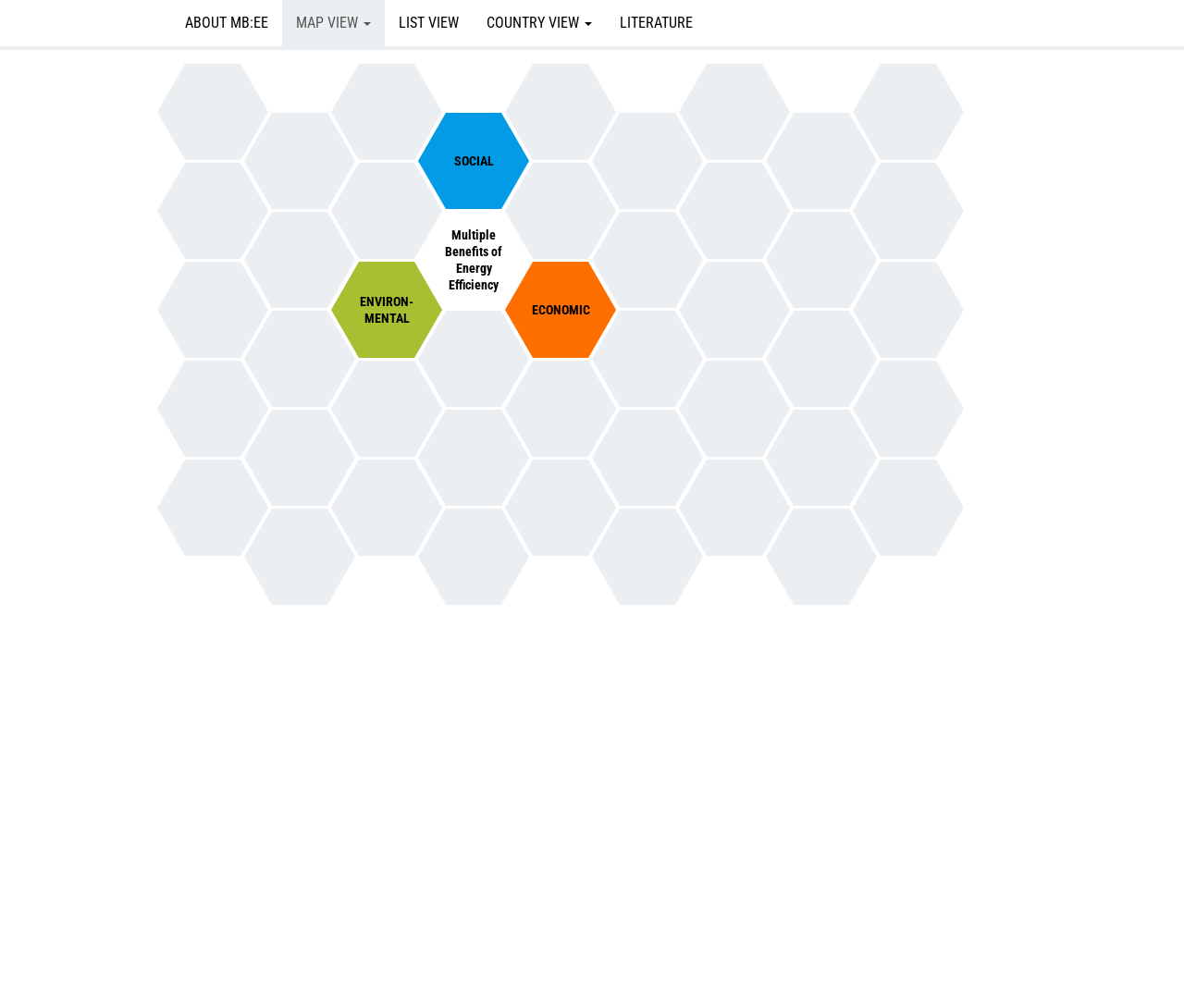Create a detailed summary of all the visual and textual information on the webpage.

The webpage appears to be an interactive map view focused on the multiple benefits of energy efficiency. At the top, there is a navigation bar with five links: "ABOUT MB:EE", "MAP VIEW", "LIST VIEW", "COUNTRY VIEW", and "LITERATURE". The "MAP VIEW" and "COUNTRY VIEW" links are accompanied by buttons that have popup menus.

Below the navigation bar, there are three categories of benefits: "SOCIAL", "ENVIRONMENTAL", and "ECONOMIC". These categories are positioned horizontally, with "SOCIAL" on the left, "ENVIRONMENTAL" in the middle, and "ECONOMIC" on the right. The title "Multiple Benefits of Energy Efficiency" is placed above these categories, slightly centered.

The overall layout suggests that the webpage is designed to provide an interactive and informative experience, with easy access to different views and categories related to energy efficiency.